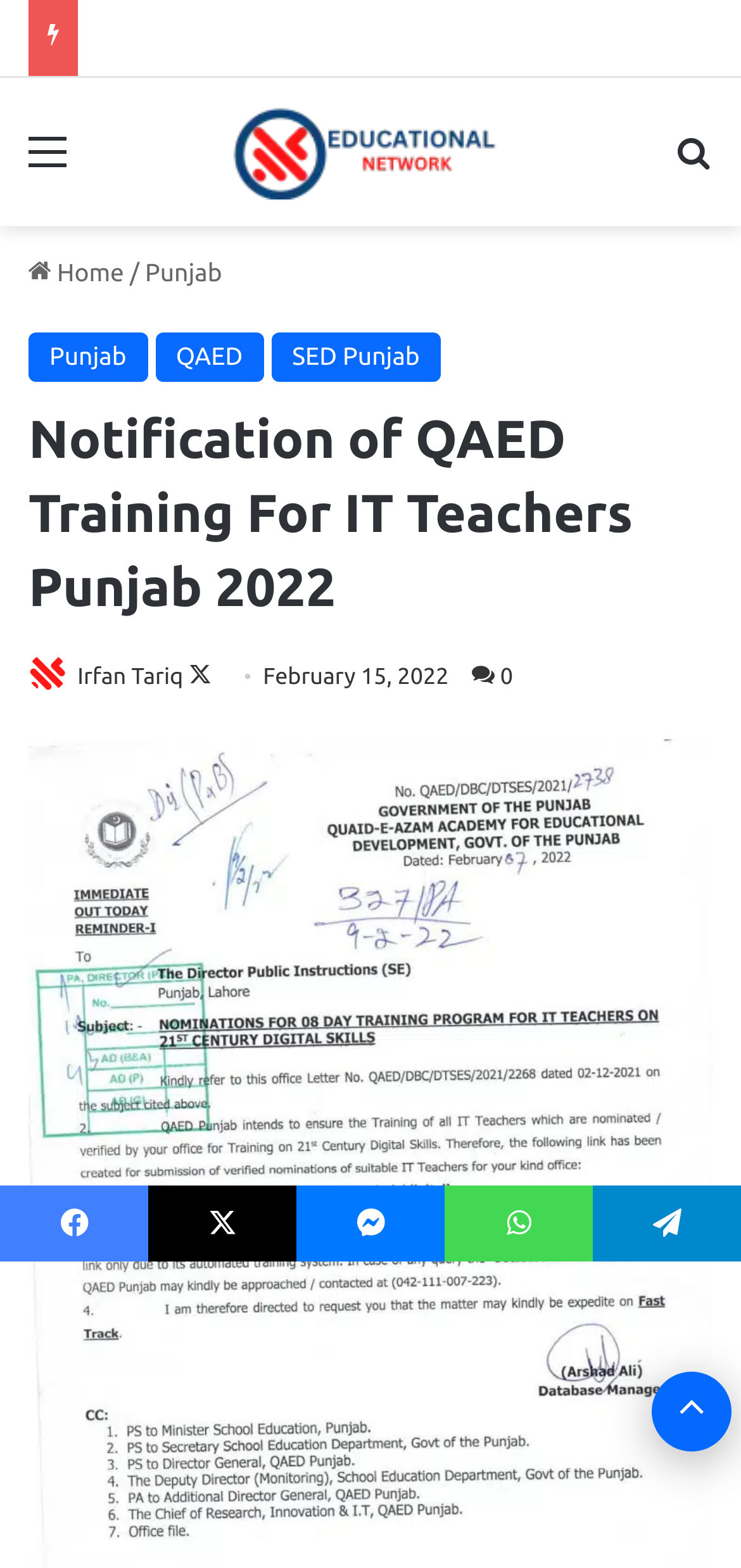Pinpoint the bounding box coordinates of the clickable element needed to complete the instruction: "Click on the 'Menu' link". The coordinates should be provided as four float numbers between 0 and 1: [left, top, right, bottom].

[0.038, 0.079, 0.09, 0.133]